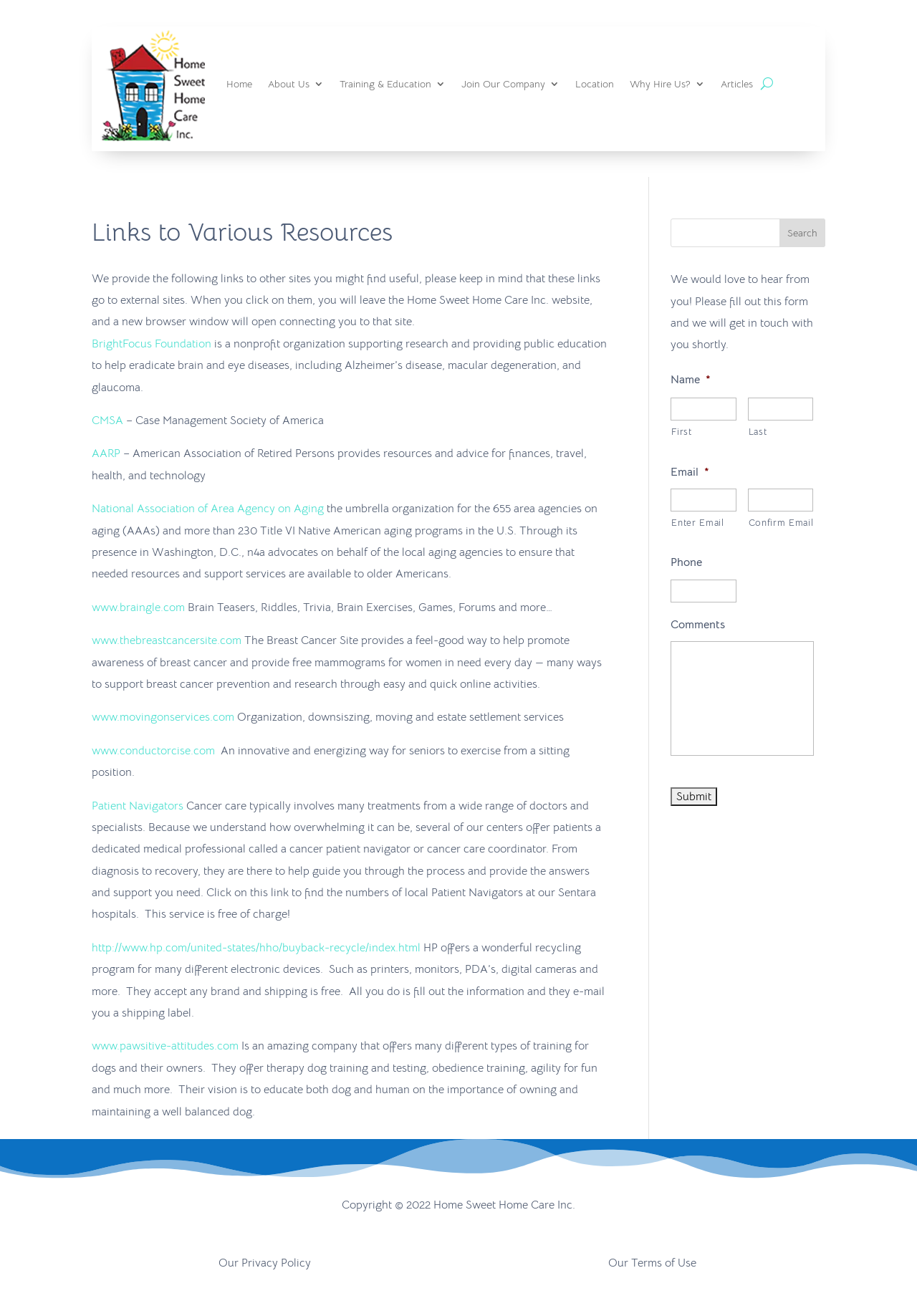Using the provided description: "value="Submit"", find the bounding box coordinates of the corresponding UI element. The output should be four float numbers between 0 and 1, in the format [left, top, right, bottom].

[0.731, 0.599, 0.782, 0.613]